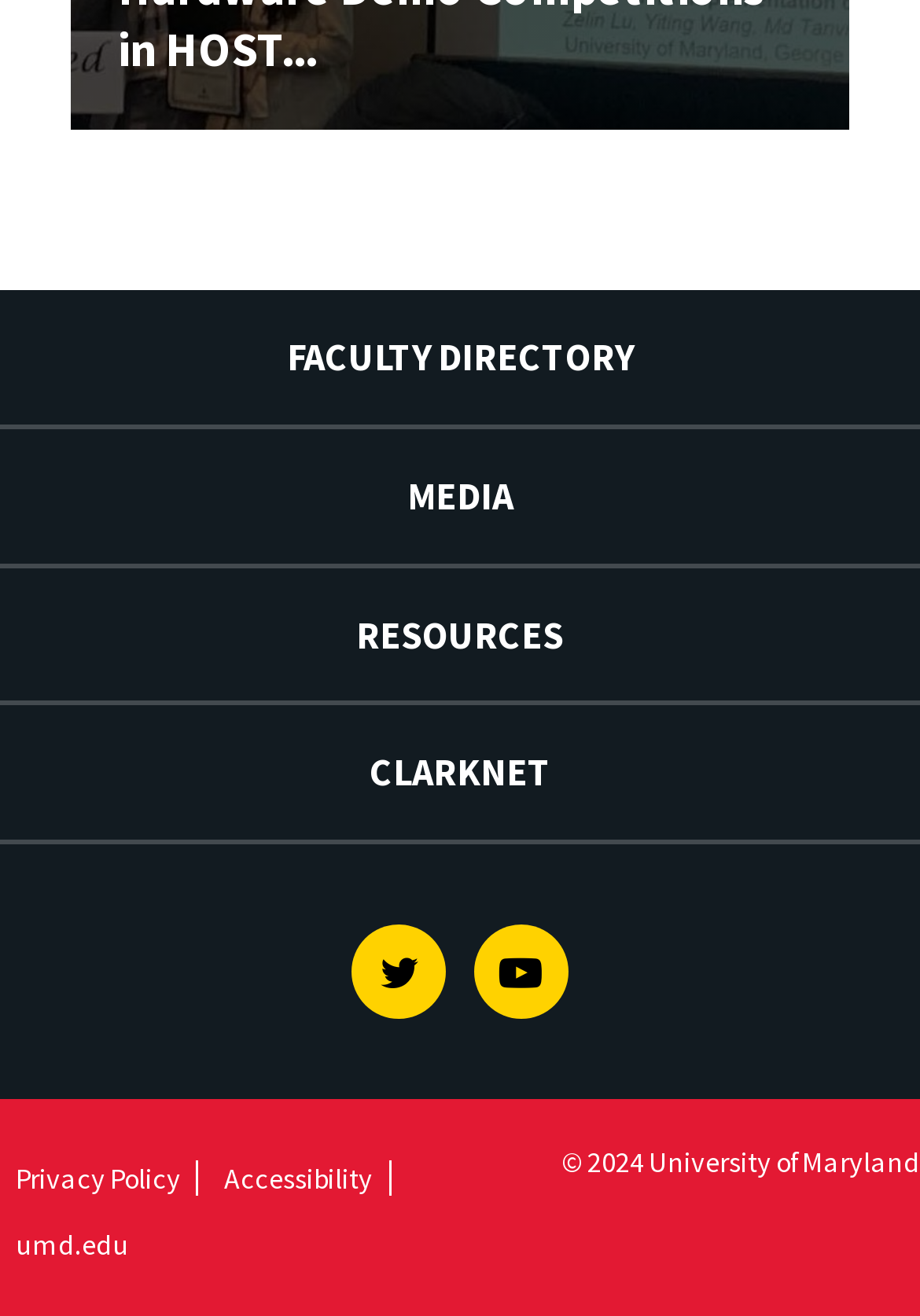Locate the bounding box coordinates of the element you need to click to accomplish the task described by this instruction: "Go to faculty directory".

[0.0, 0.22, 1.0, 0.322]